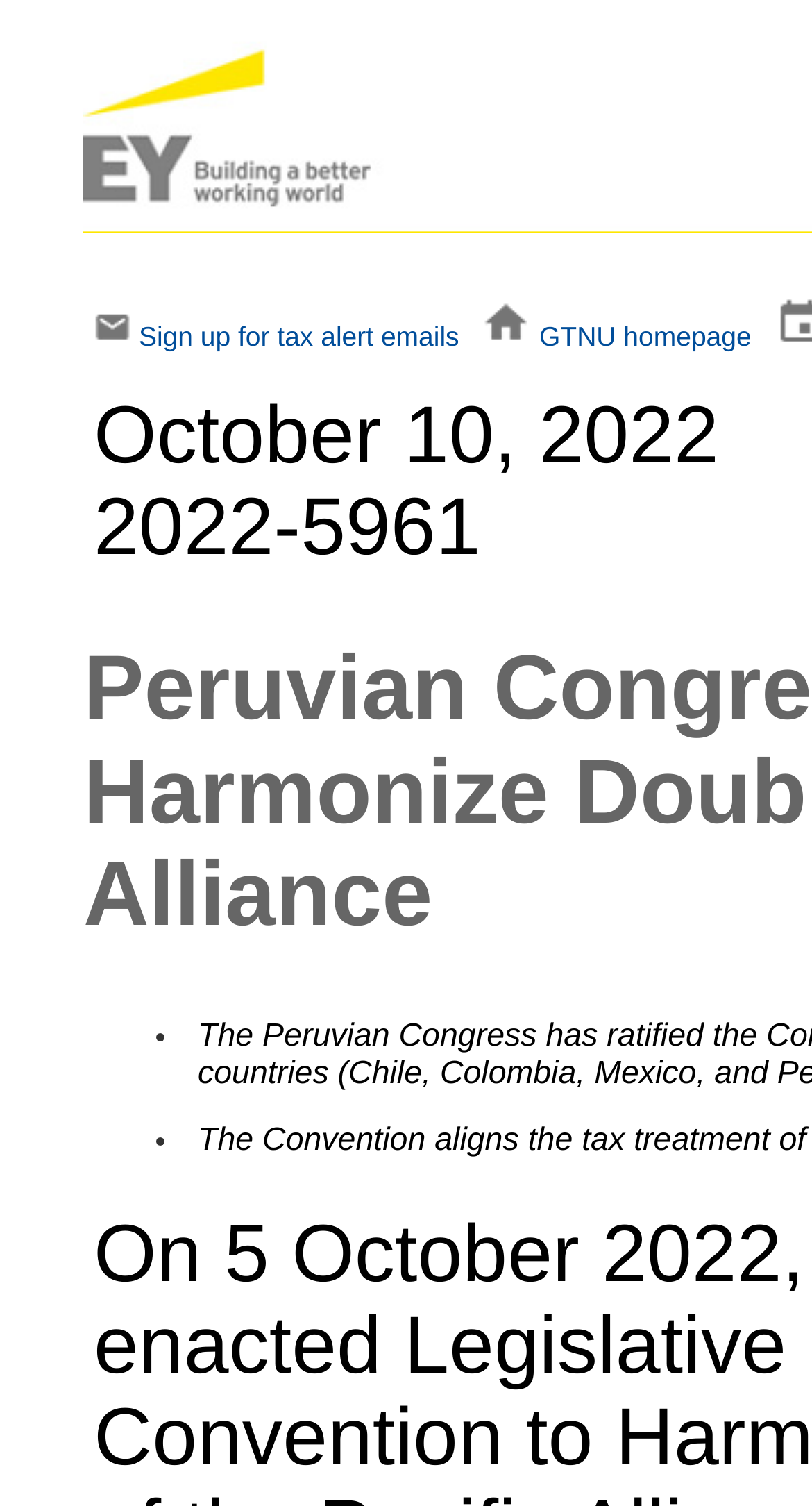Describe all the key features and sections of the webpage thoroughly.

The webpage appears to be a news article or a press release about the Peruvian Congress ratifying a convention to harmonize double tax treaties of the Pacific Alliance. 

At the top left of the page, there is an image accompanied by a link. To the right of this image, there are three more links: "Sign up for tax alert emails", another link with an image, and "GTNU homepage". These links are positioned horizontally, with a small gap between each link. 

Below these links, there is a list with two list markers, indicated by bullet points. The content of the list is not specified, but it appears to be a summary or a set of points related to the main topic.